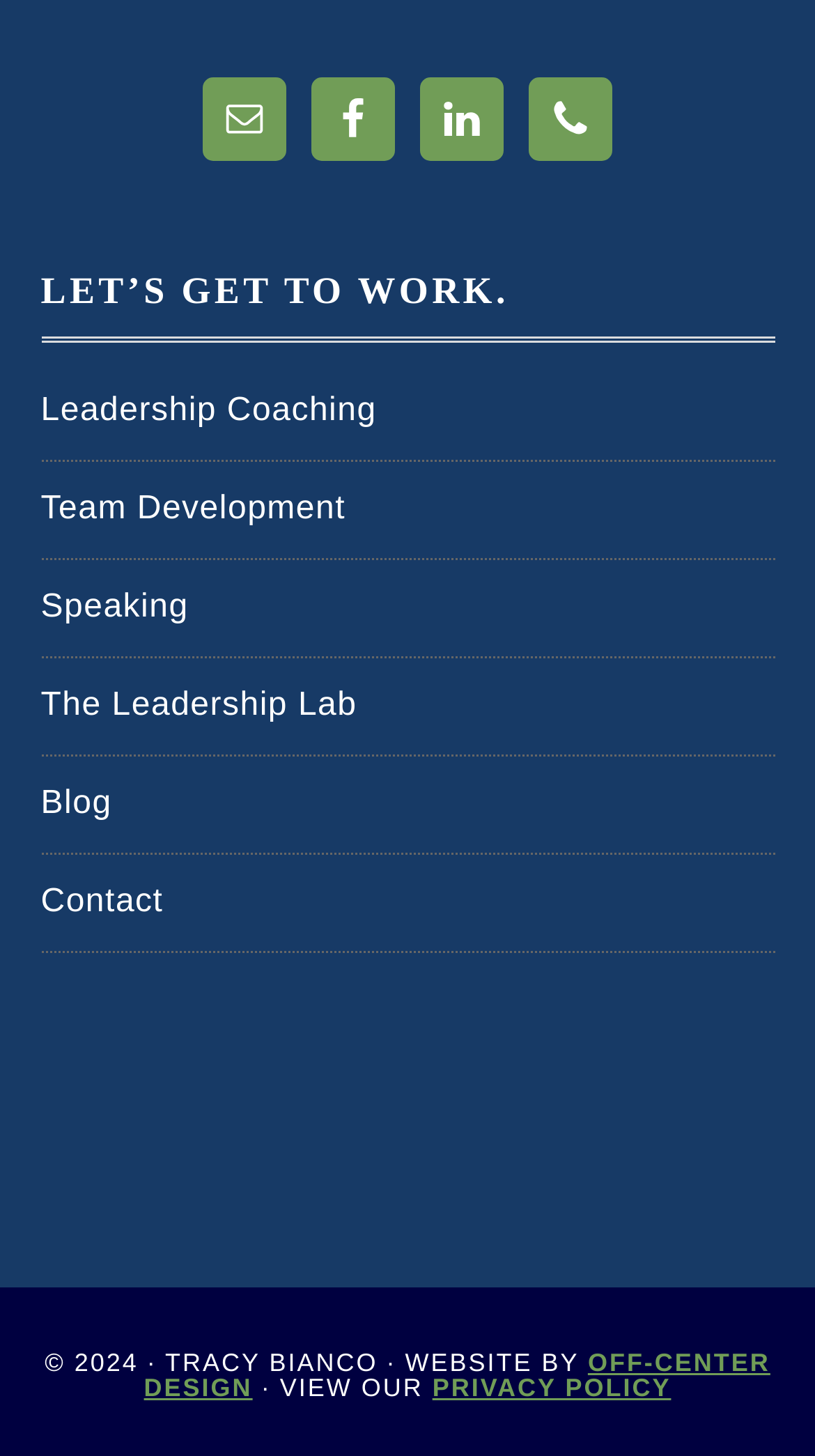Locate the bounding box of the user interface element based on this description: "The Leadership Lab".

[0.05, 0.472, 0.438, 0.496]